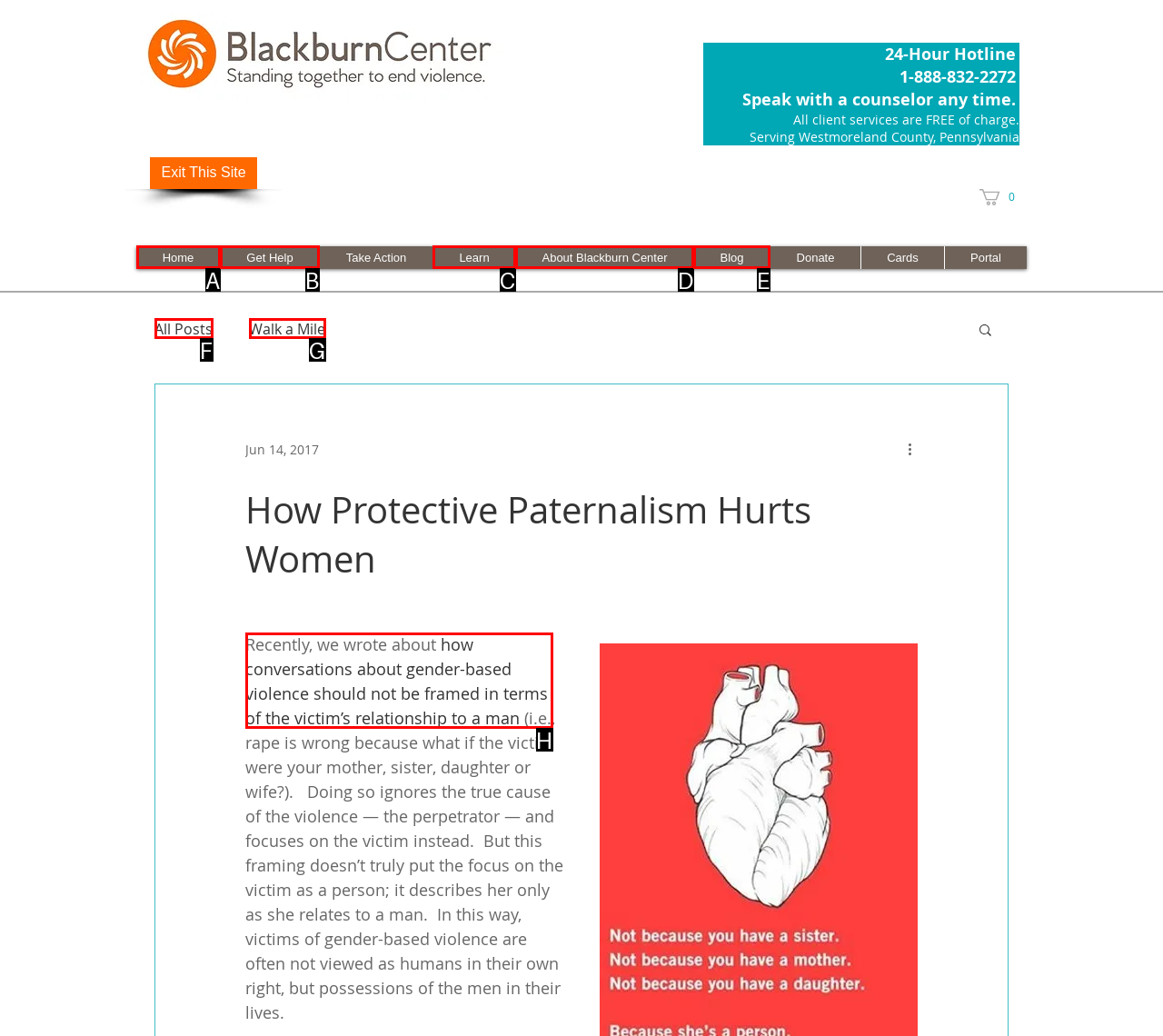Please select the letter of the HTML element that fits the description: Get Help. Answer with the option's letter directly.

B